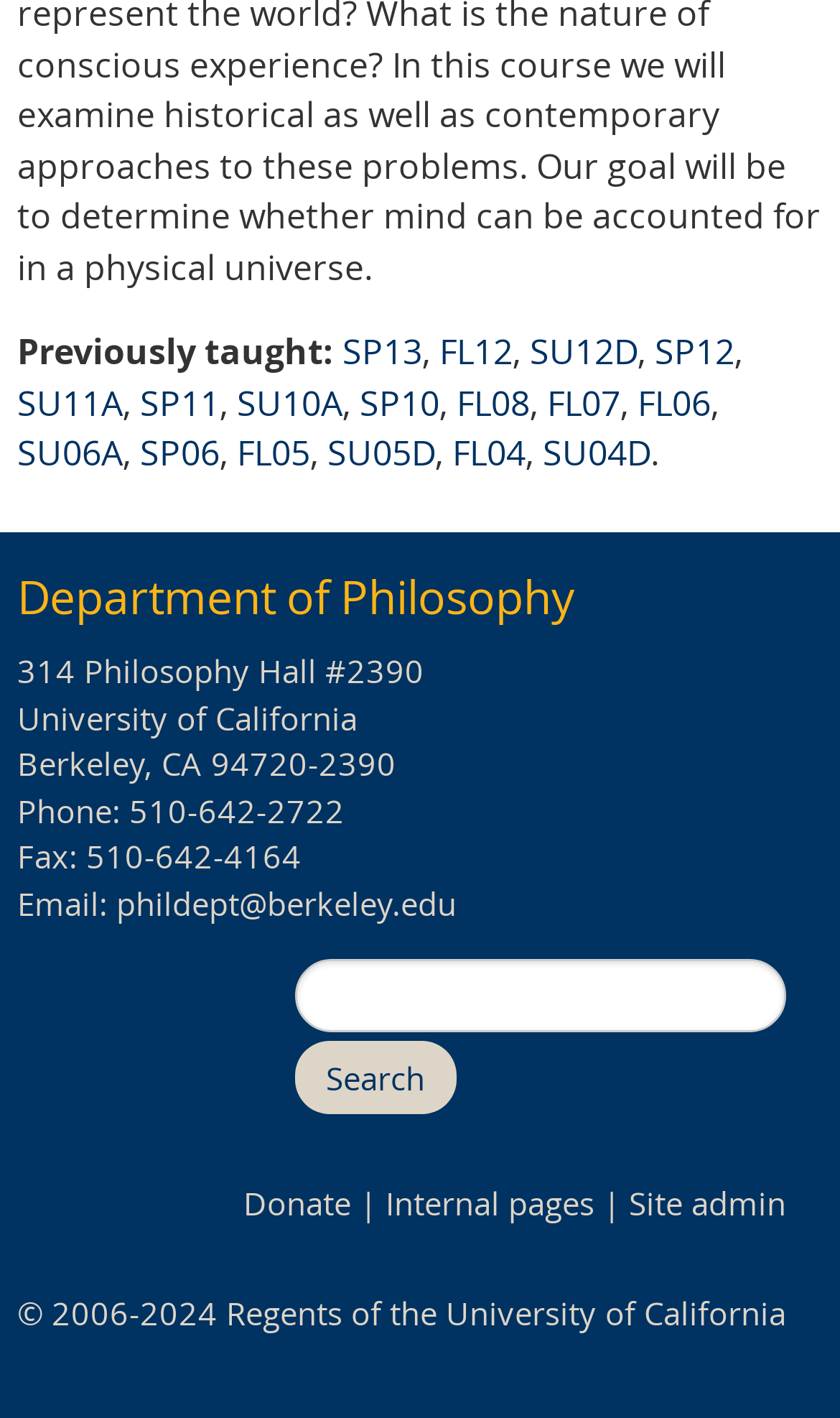What is the name of the building where the department is located?
Please provide a single word or phrase as the answer based on the screenshot.

Philosophy Hall